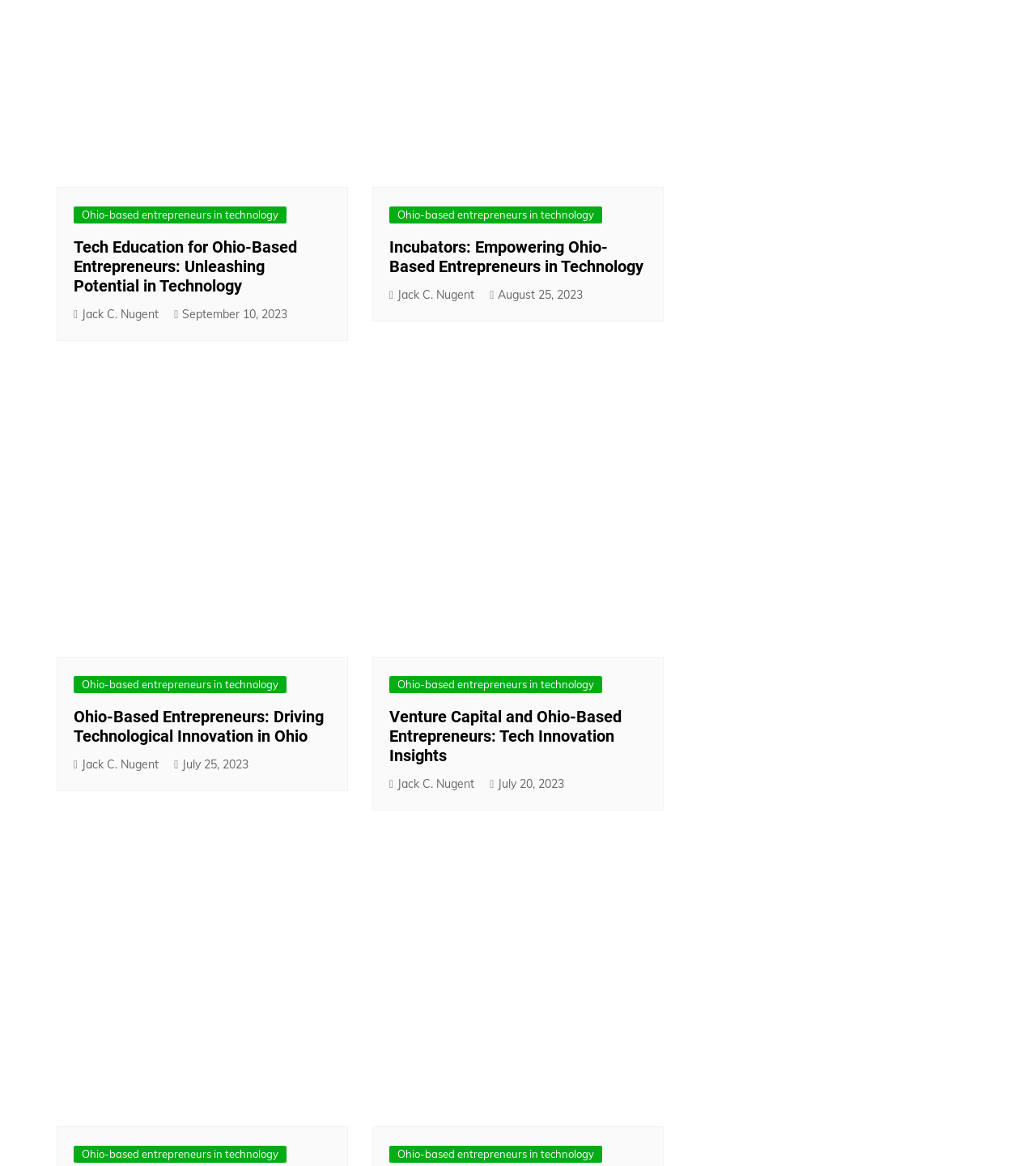Find the bounding box coordinates of the clickable region needed to perform the following instruction: "Explore the image about Ohio-based entrepreneurs driving technological innovation in Ohio". The coordinates should be provided as four float numbers between 0 and 1, i.e., [left, top, right, bottom].

[0.055, 0.313, 0.336, 0.563]